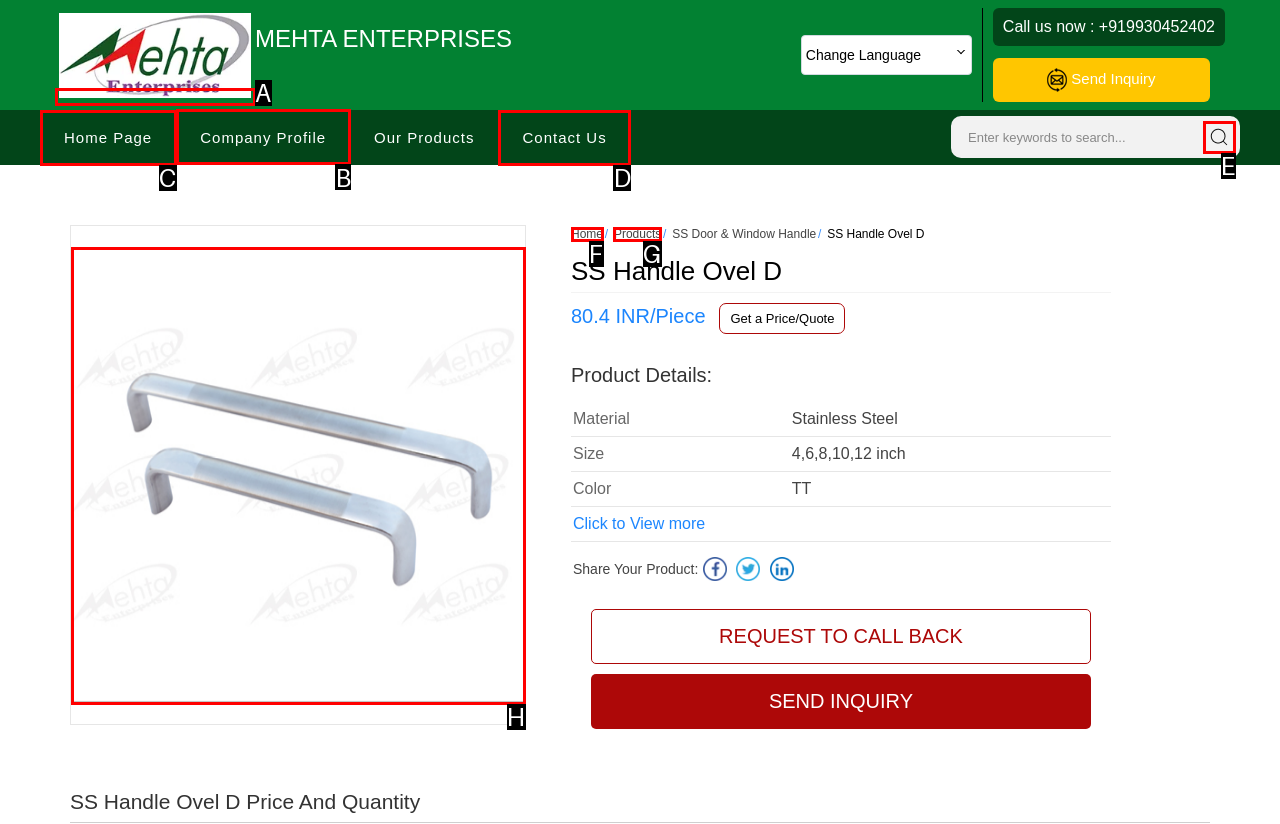Pick the option that should be clicked to perform the following task: View refund policy
Answer with the letter of the selected option from the available choices.

None